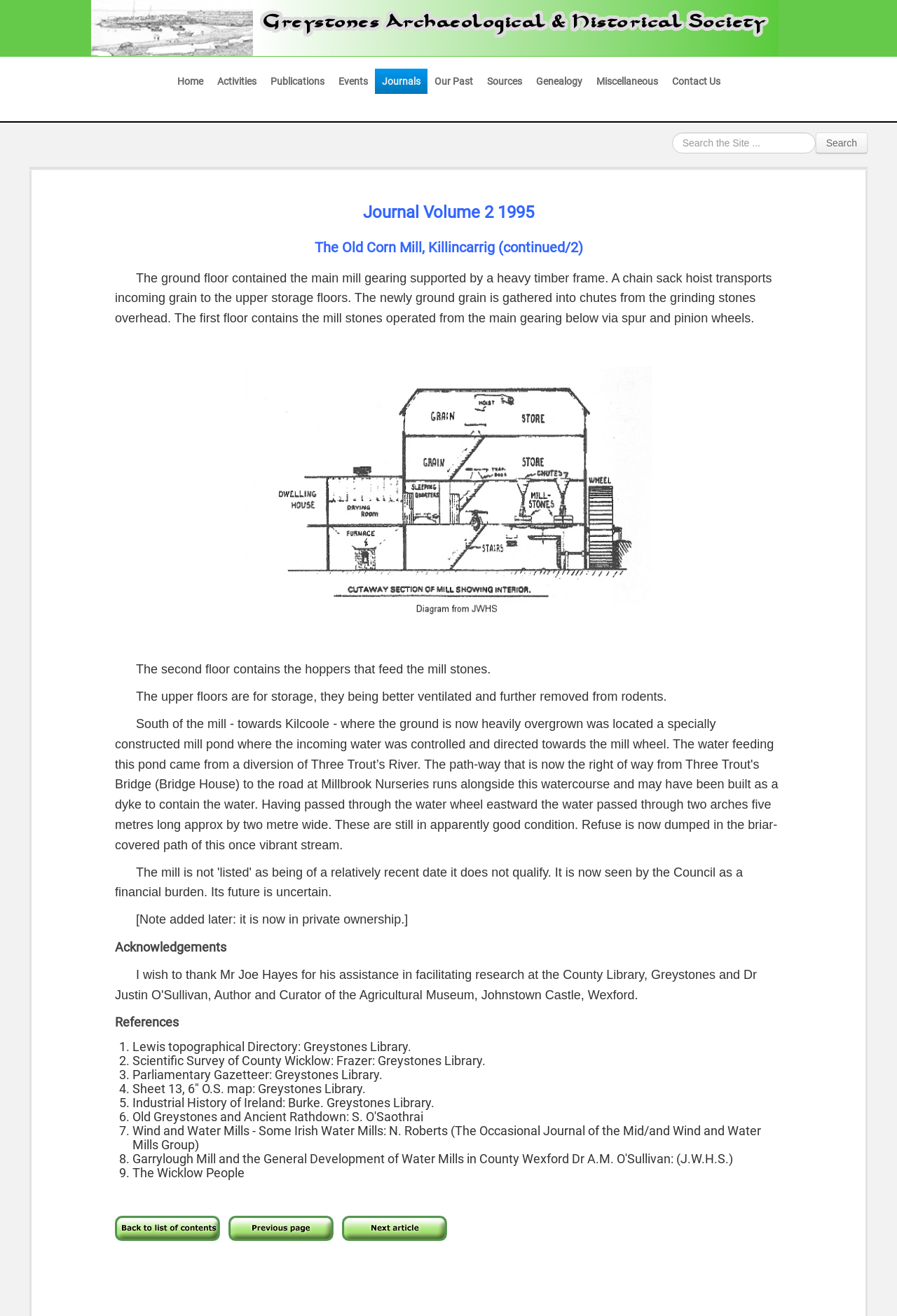Using the webpage screenshot, find the UI element described by Greystones Archaeological & Historical Society. Provide the bounding box coordinates in the format (top-left x, top-left y, bottom-right x, bottom-right y), ensuring all values are floating point numbers between 0 and 1.

[0.101, 0.0, 0.868, 0.043]